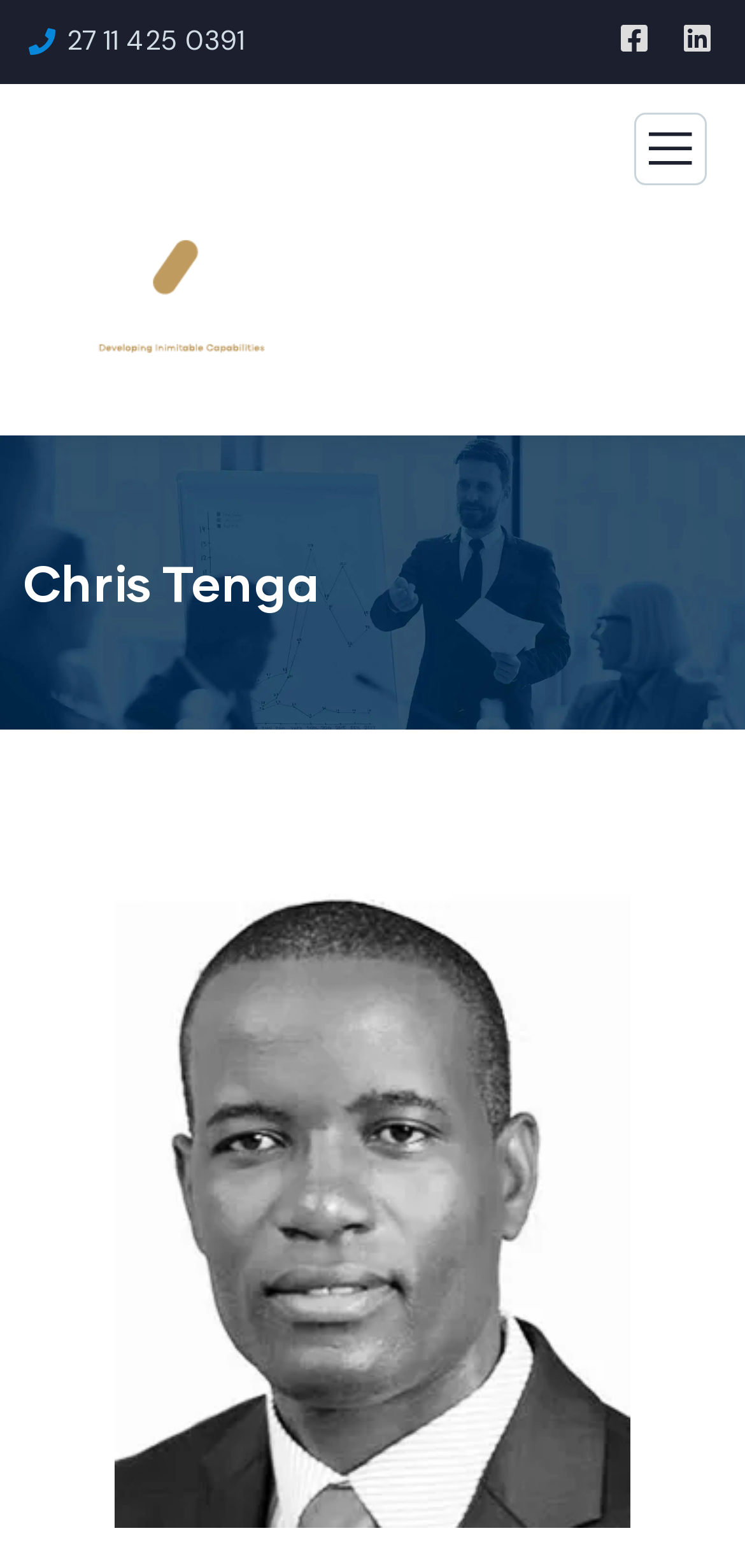Respond to the question with just a single word or phrase: 
Is there an image on the webpage?

Yes